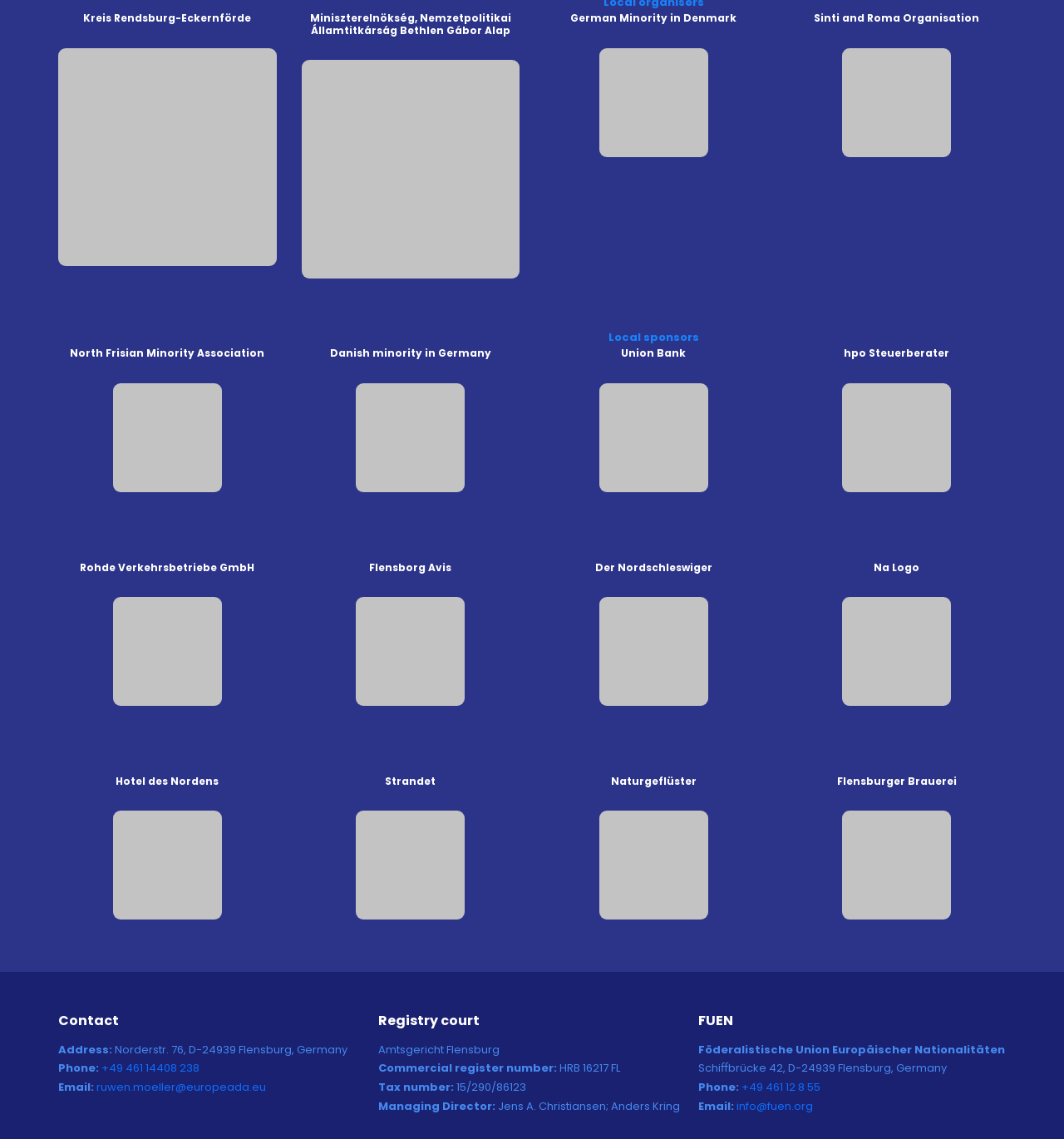Locate the bounding box coordinates of the element that needs to be clicked to carry out the instruction: "Email ruwen.moeller@europeada.eu". The coordinates should be given as four float numbers ranging from 0 to 1, i.e., [left, top, right, bottom].

[0.091, 0.948, 0.25, 0.961]